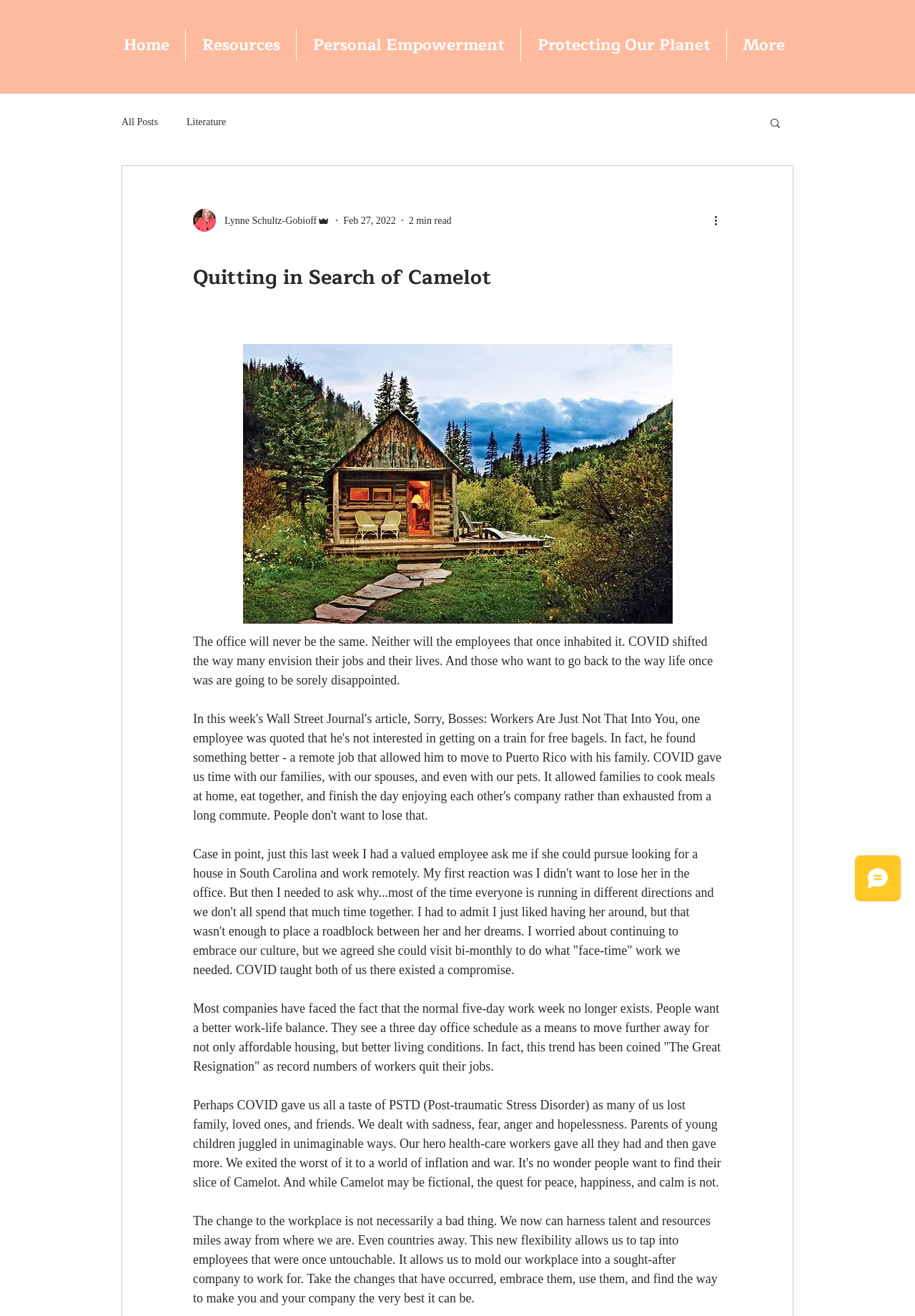What is the author of the article?
Please respond to the question with as much detail as possible.

I found the author's name by looking at the navigation section of the webpage, where I saw a link with the text 'Writer's picture Lynne Schultz-Gobioff Admin'. This suggests that Lynne Schultz-Gobioff is the author of the article.